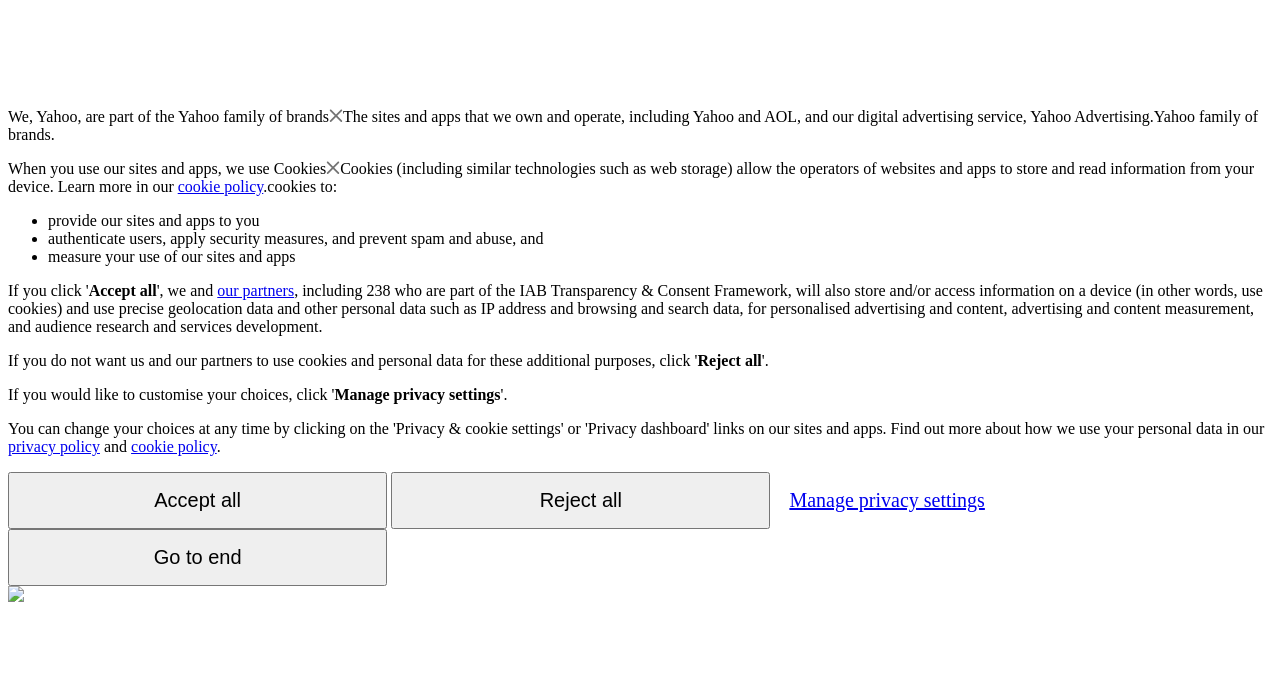What is Yahoo part of?
Kindly answer the question with as much detail as you can.

Based on the webpage content, it is mentioned that 'We, Yahoo, are part of the Yahoo family of brands' which indicates that Yahoo is part of the Yahoo family of brands.